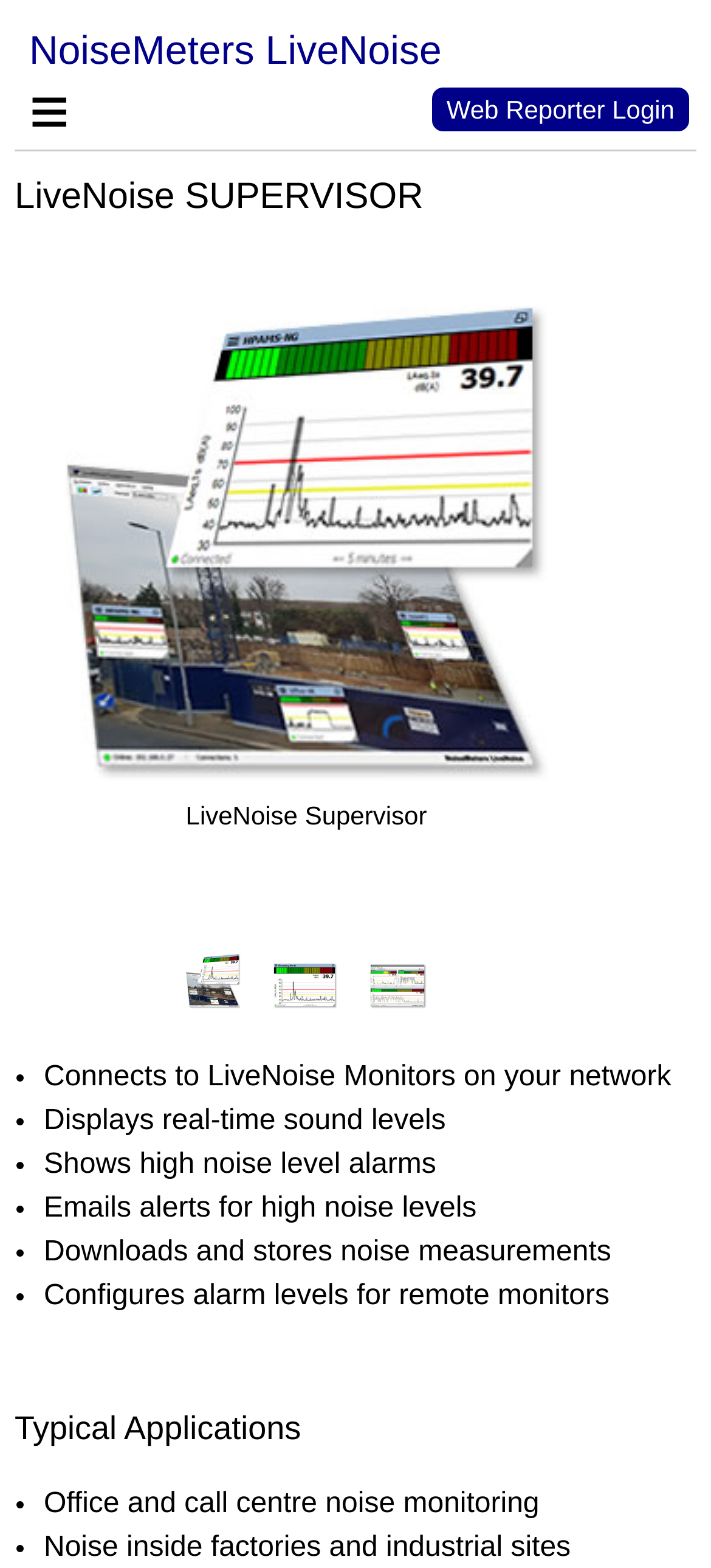What type of noise is monitored in offices?
Refer to the image and give a detailed answer to the question.

The type of noise monitored in offices can be inferred from the static text element 'Office and call centre noise monitoring' under the heading 'Typical Applications'.